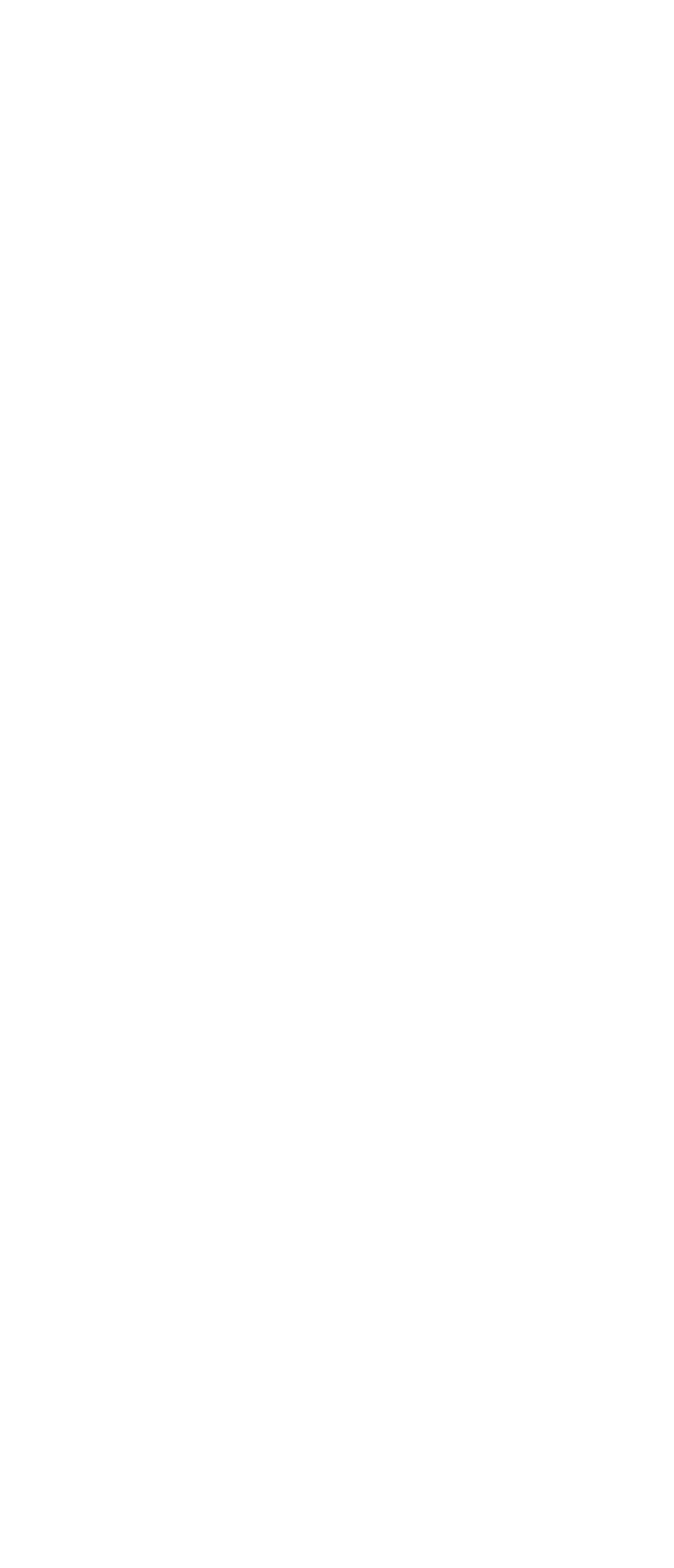What is the phone number?
From the image, provide a succinct answer in one word or a short phrase.

(604) 330-5885